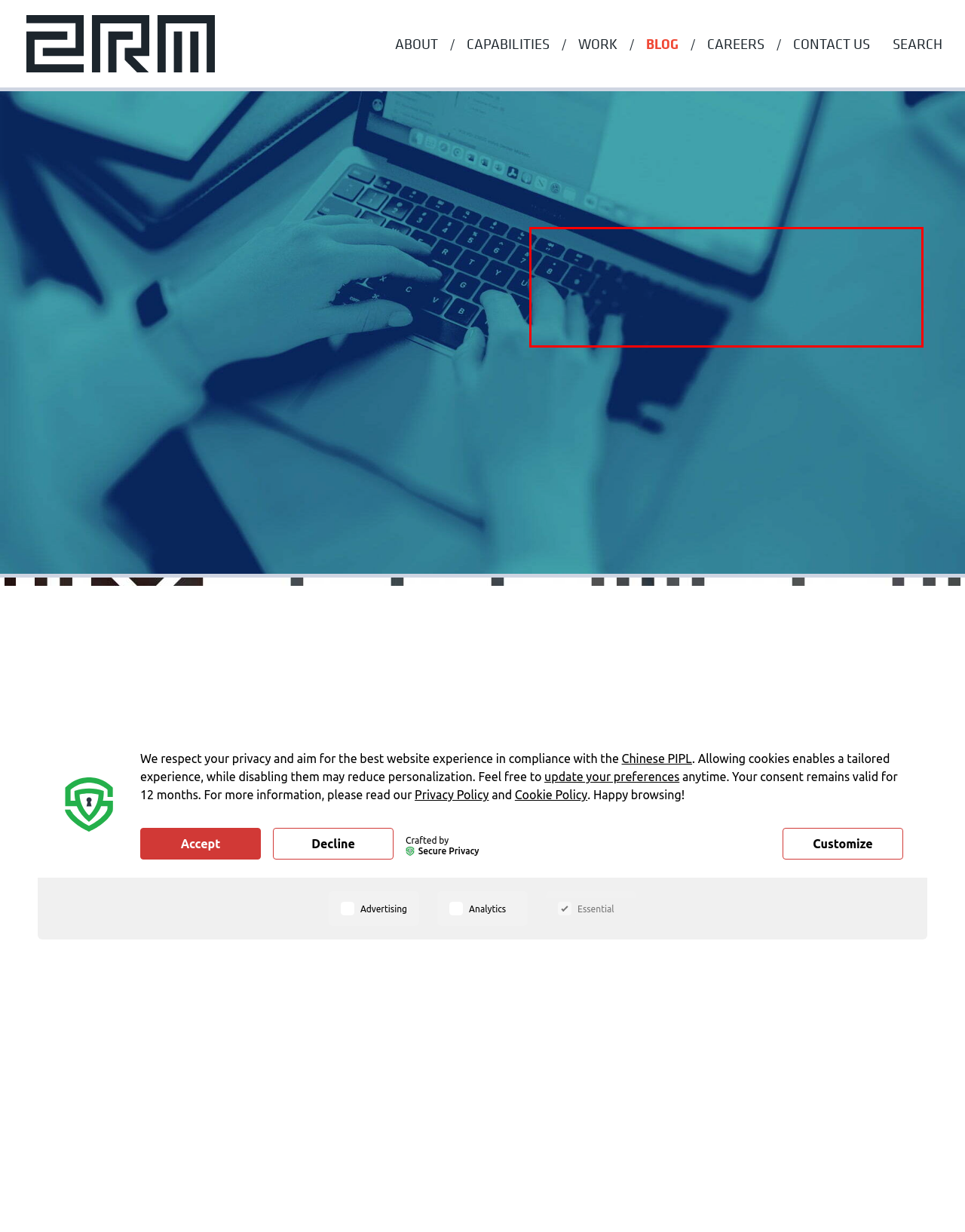By examining the provided screenshot of a webpage, recognize the text within the red bounding box and generate its text content.

Keep up with B2B marketing trends and get marketing insights that can create real change for your business. (Bonus: Learn a little more about our company culture and what makes us tick.)